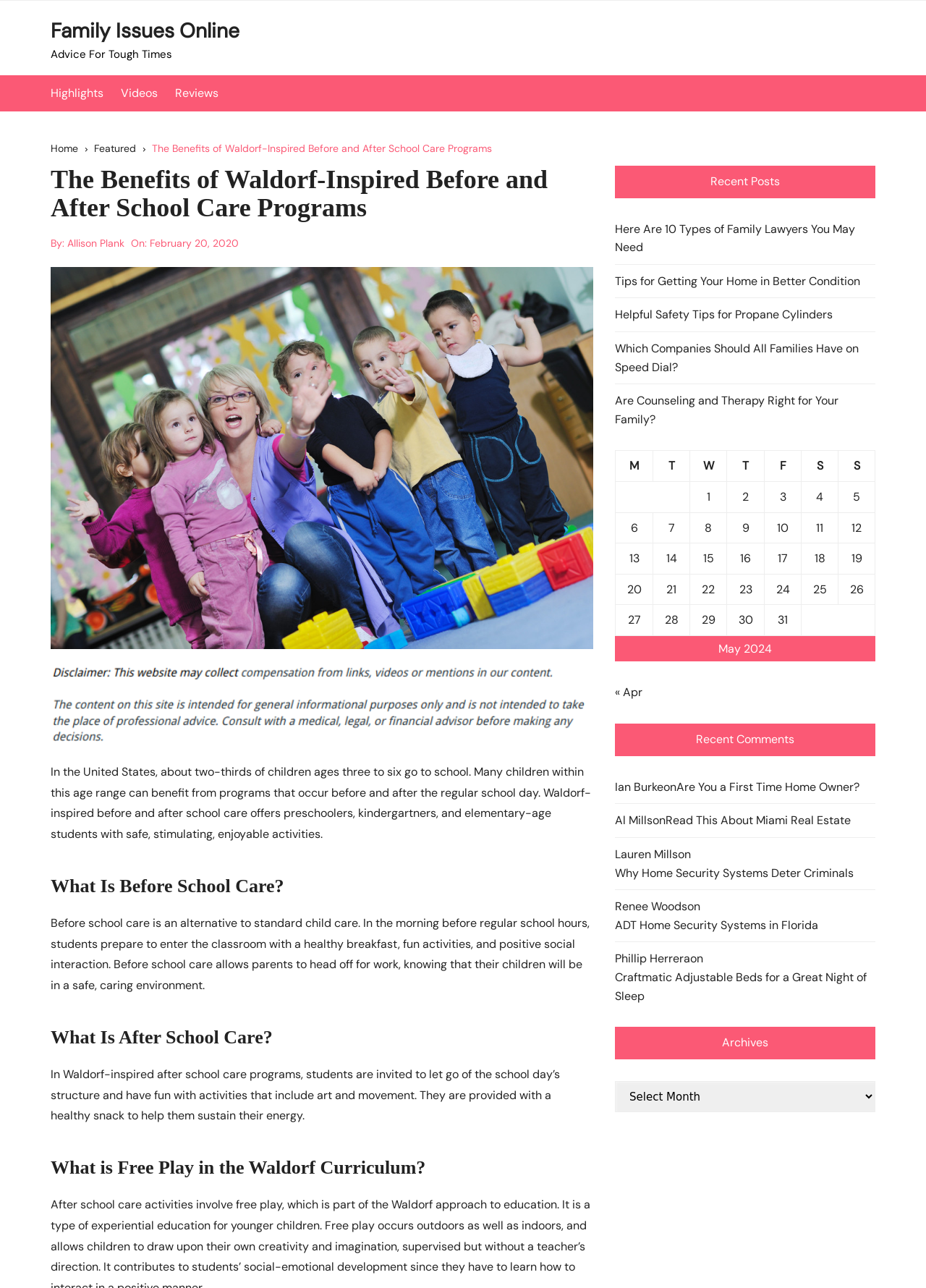Find the bounding box coordinates of the clickable area required to complete the following action: "Go to the 'Home' page".

[0.055, 0.109, 0.102, 0.123]